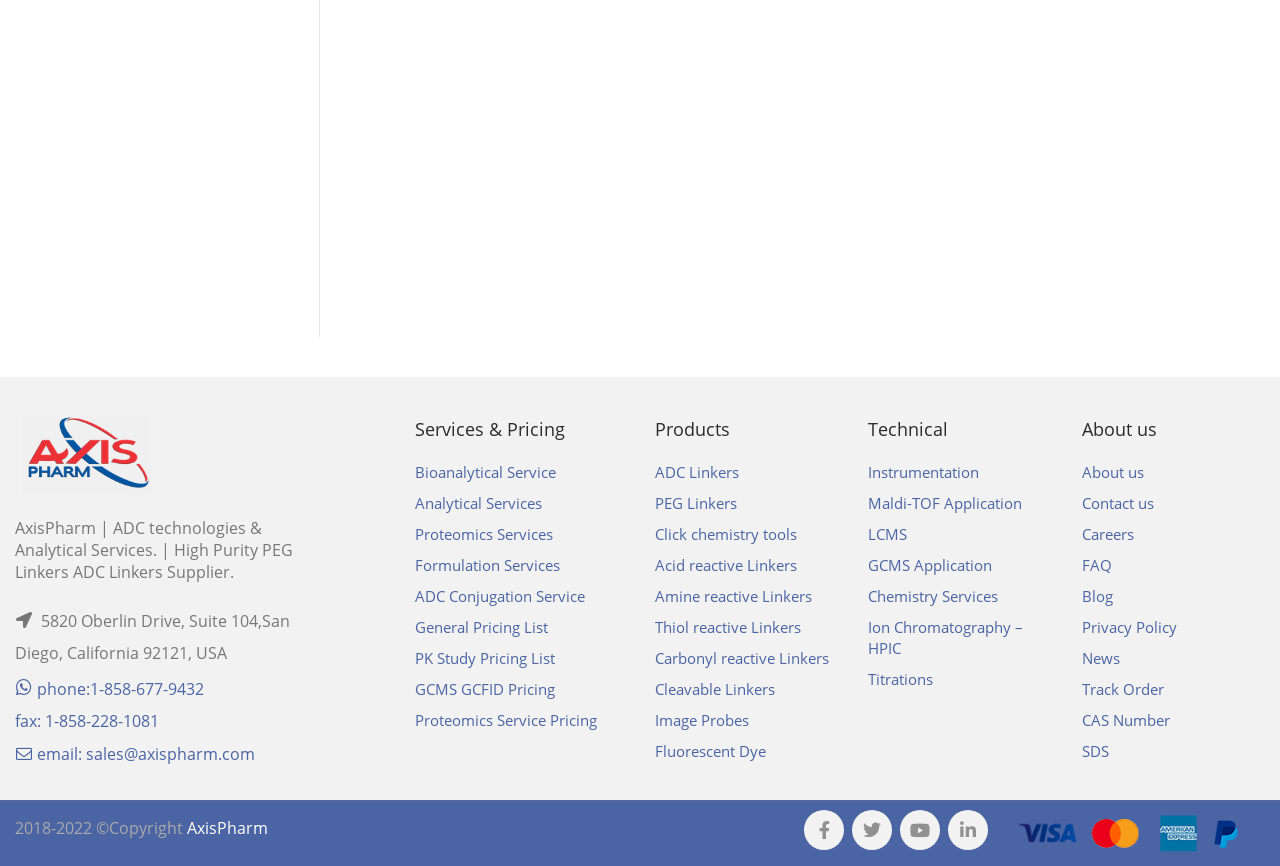Could you specify the bounding box coordinates for the clickable section to complete the following instruction: "Log in to your account"?

None